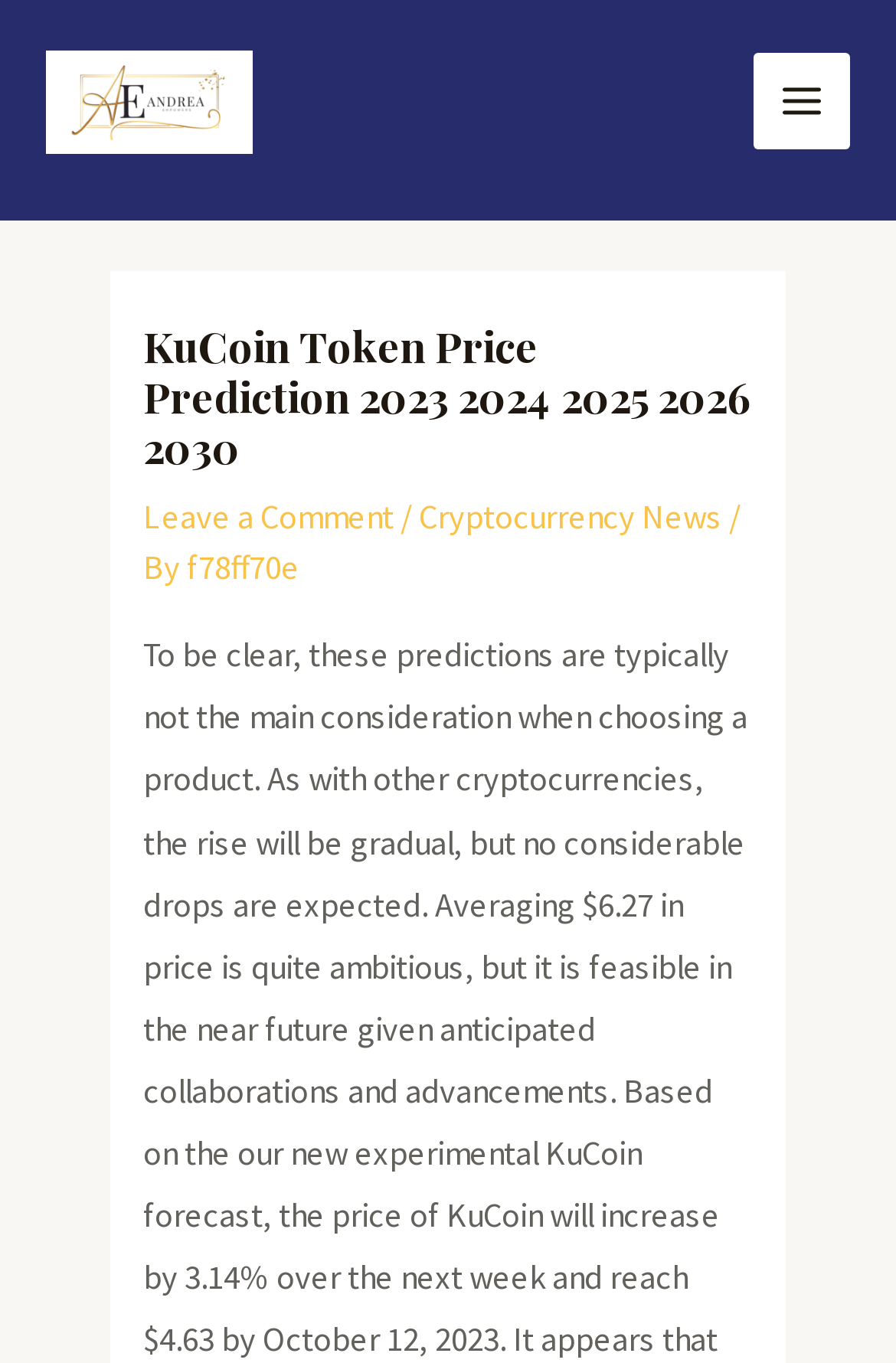Bounding box coordinates are given in the format (top-left x, top-left y, bottom-right x, bottom-right y). All values should be floating point numbers between 0 and 1. Provide the bounding box coordinate for the UI element described as: Cryptocurrency News

[0.468, 0.365, 0.806, 0.395]